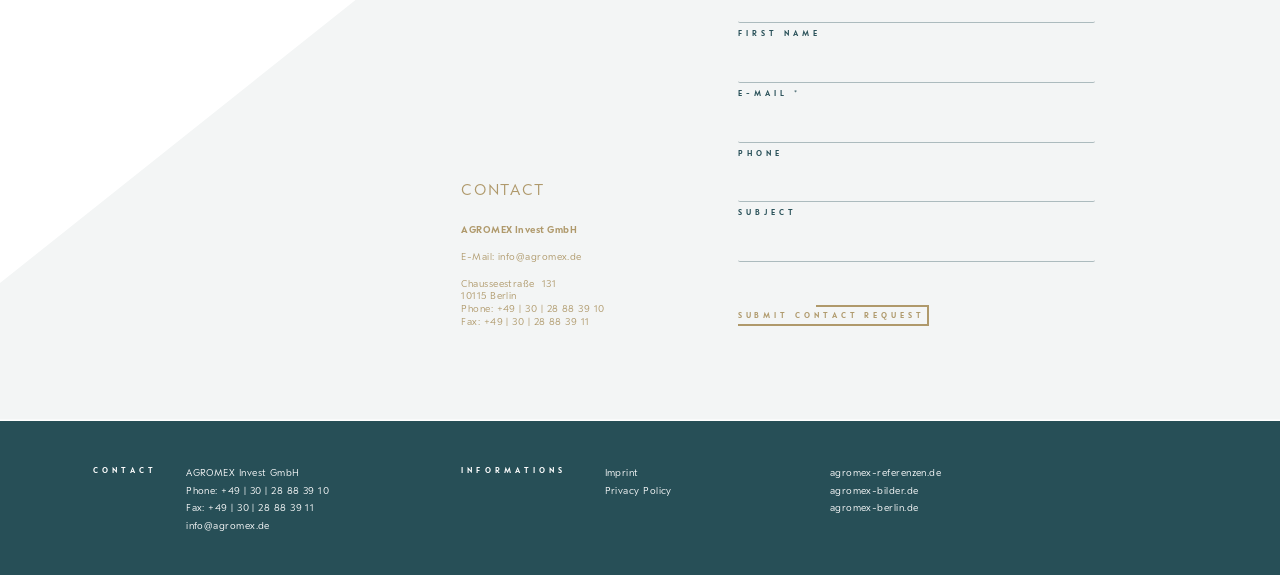What is the address of the company?
Please use the image to deliver a detailed and complete answer.

The address of the company can be found in the top section of the webpage, where the contact information is provided. It is written as 'Chausseestraße 131' and '10115 Berlin'.